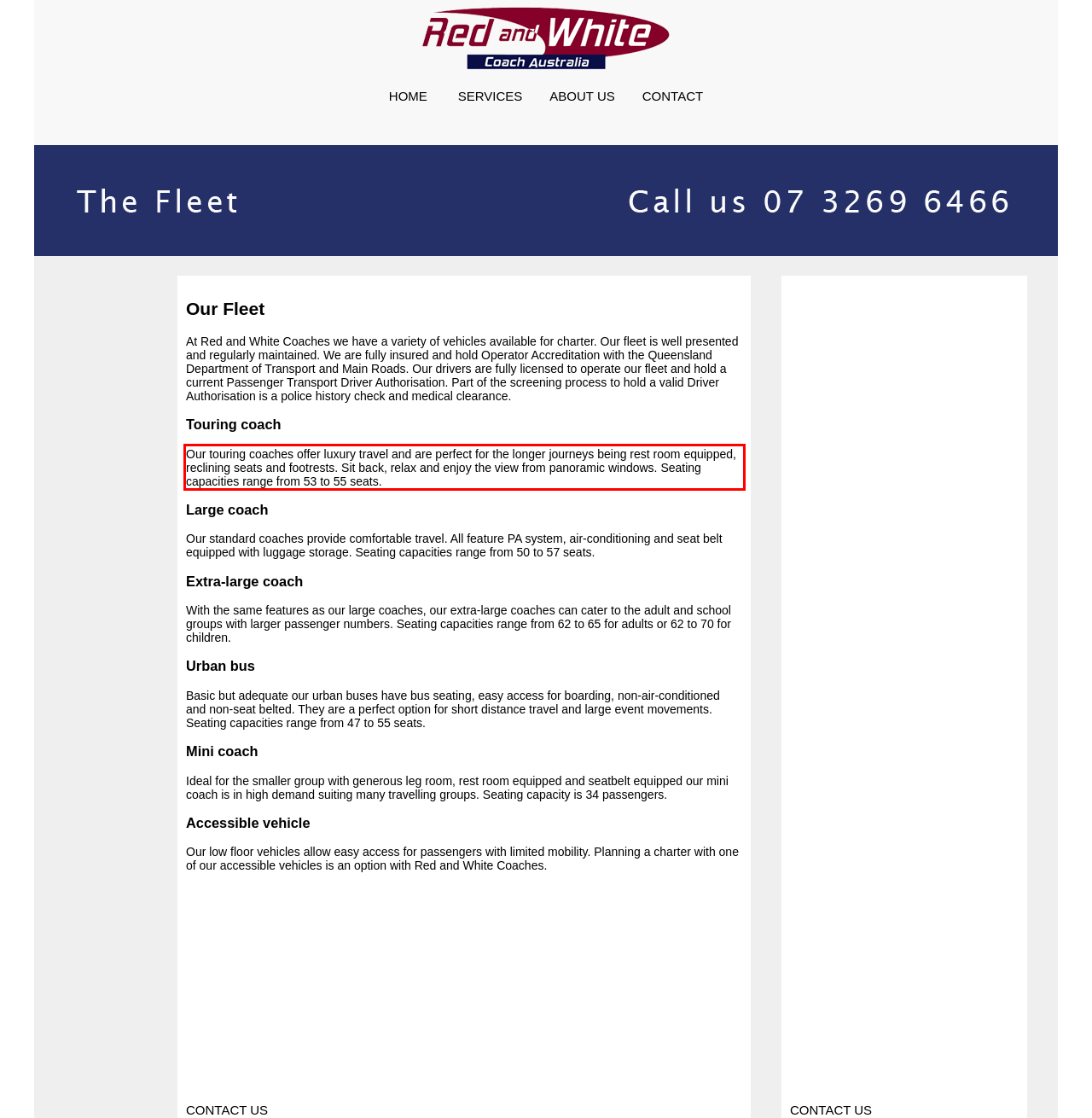The screenshot provided shows a webpage with a red bounding box. Apply OCR to the text within this red bounding box and provide the extracted content.

Our touring coaches offer luxury travel and are perfect for the longer journeys being rest room equipped, reclining seats and footrests. Sit back, relax and enjoy the view from panoramic windows. Seating capacities range from 53 to 55 seats.